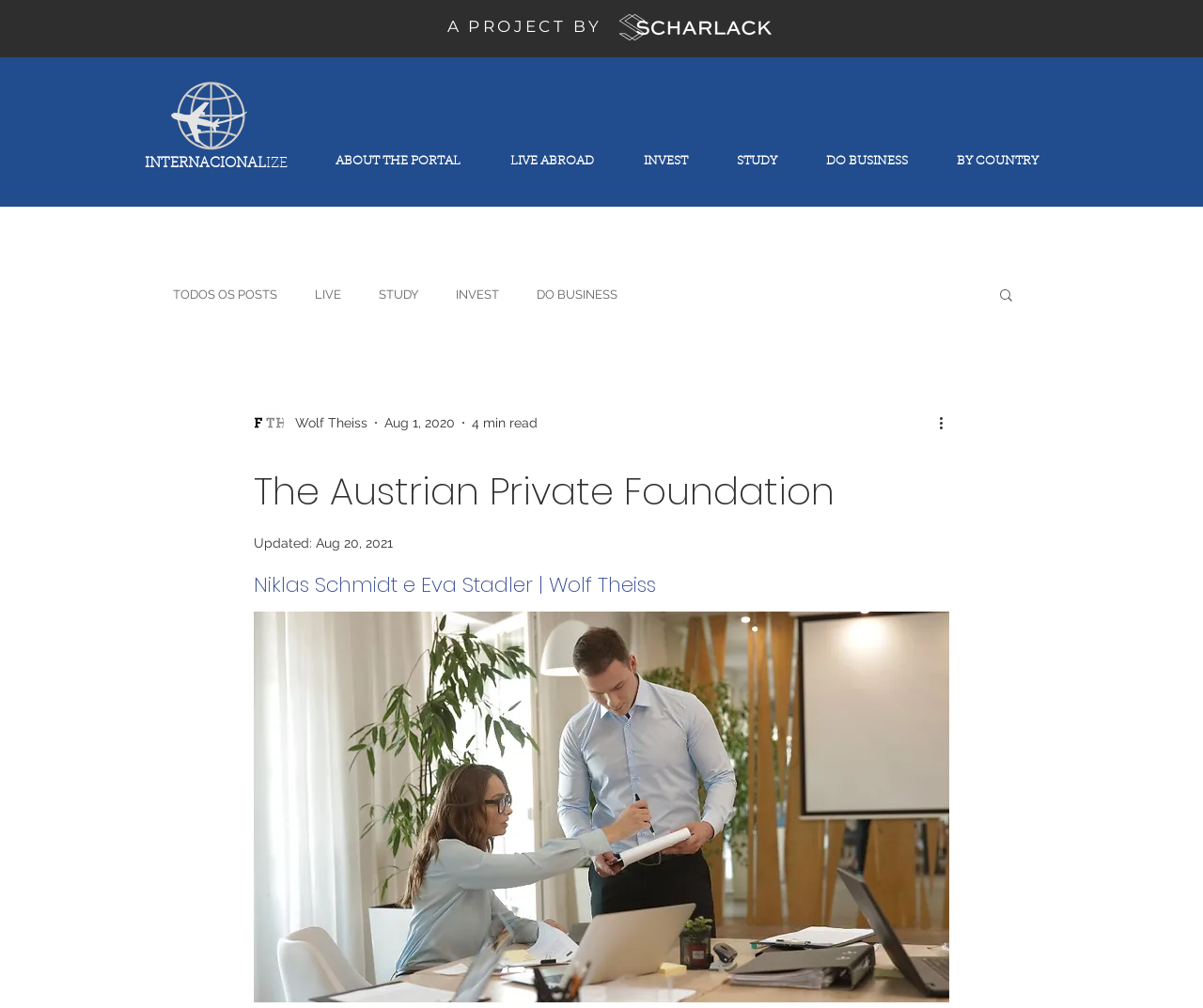What is the name of the project?
From the image, respond using a single word or phrase.

The Austrian Private Foundation